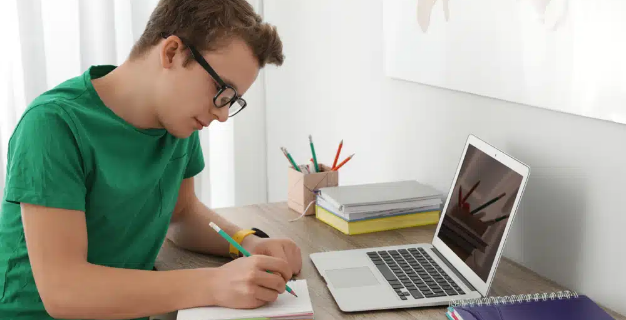What is displayed on the laptop?
Using the information from the image, answer the question thoroughly.

Upon examining the laptop screen, it is evident that it displays an image of colorful pencils, which may be related to the student's academic pursuits or a creative project.